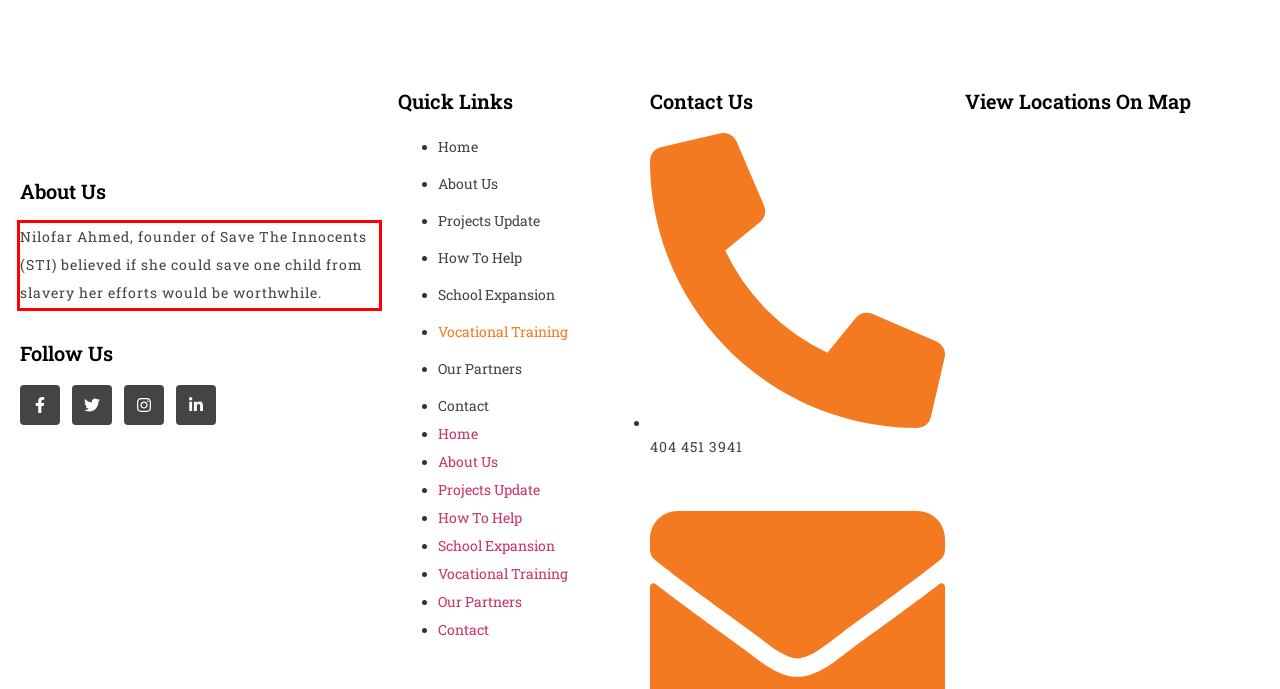Using the webpage screenshot, recognize and capture the text within the red bounding box.

Nilofar Ahmed, founder of Save The Innocents (STI) believed if she could save one child from slavery her efforts would be worthwhile.